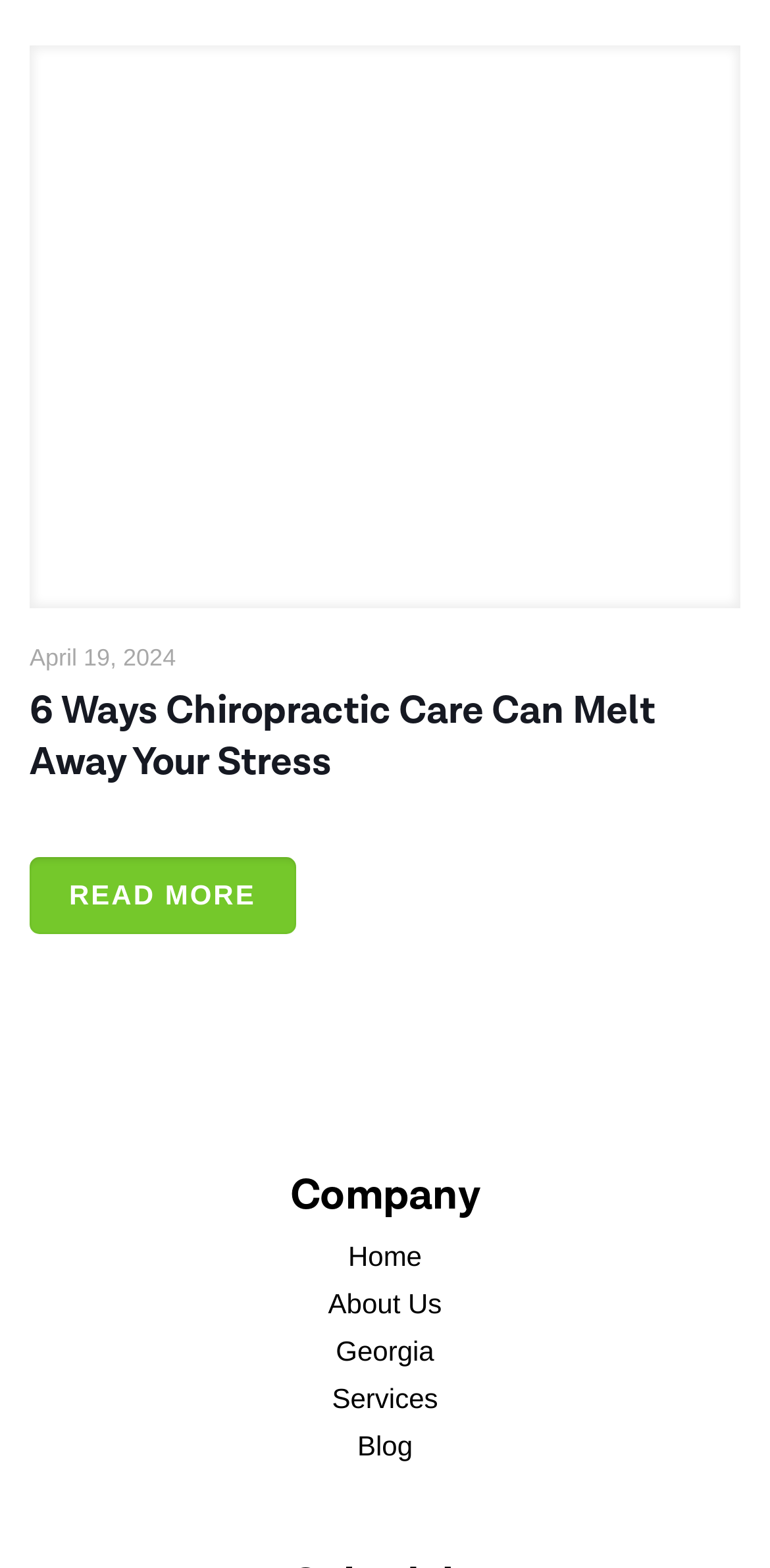Using the given description, provide the bounding box coordinates formatted as (top-left x, top-left y, bottom-right x, bottom-right y), with all values being floating point numbers between 0 and 1. Description: About Us

[0.038, 0.82, 0.962, 0.844]